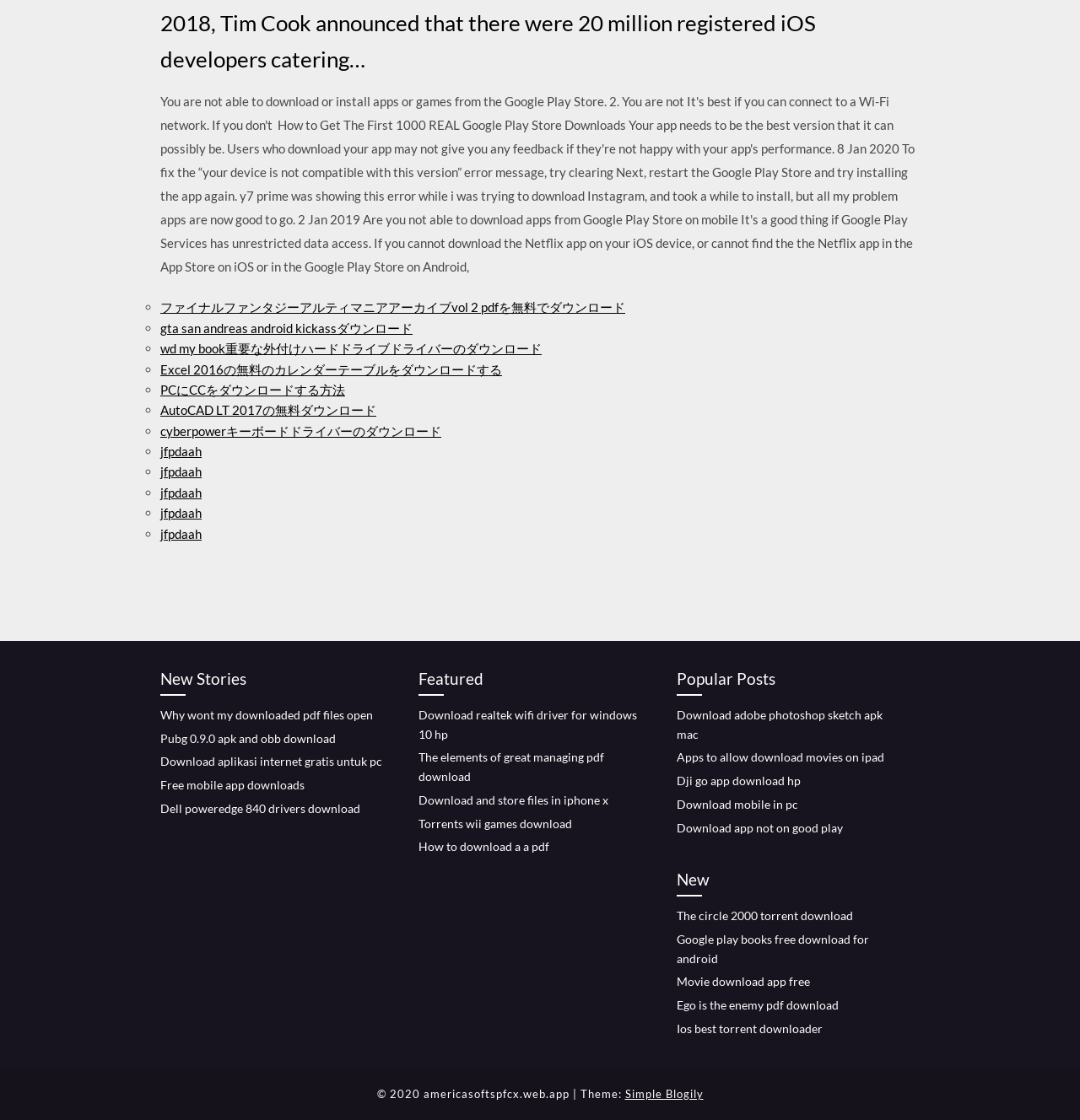Identify the bounding box coordinates of the clickable region necessary to fulfill the following instruction: "Download realtek wifi driver for windows 10 hp". The bounding box coordinates should be four float numbers between 0 and 1, i.e., [left, top, right, bottom].

[0.388, 0.632, 0.59, 0.662]